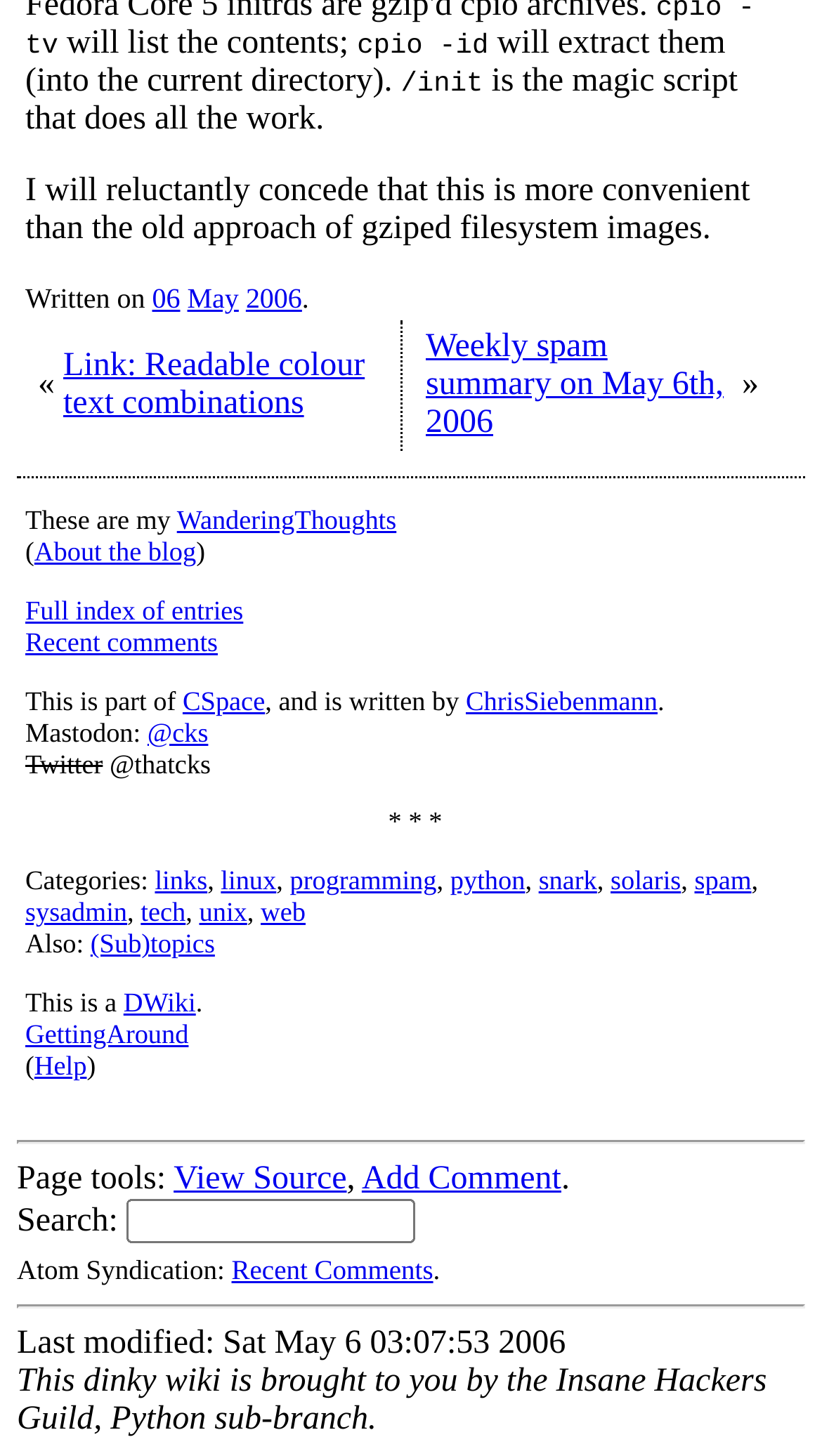Please locate the bounding box coordinates of the region I need to click to follow this instruction: "Search for something".

[0.154, 0.824, 0.505, 0.854]